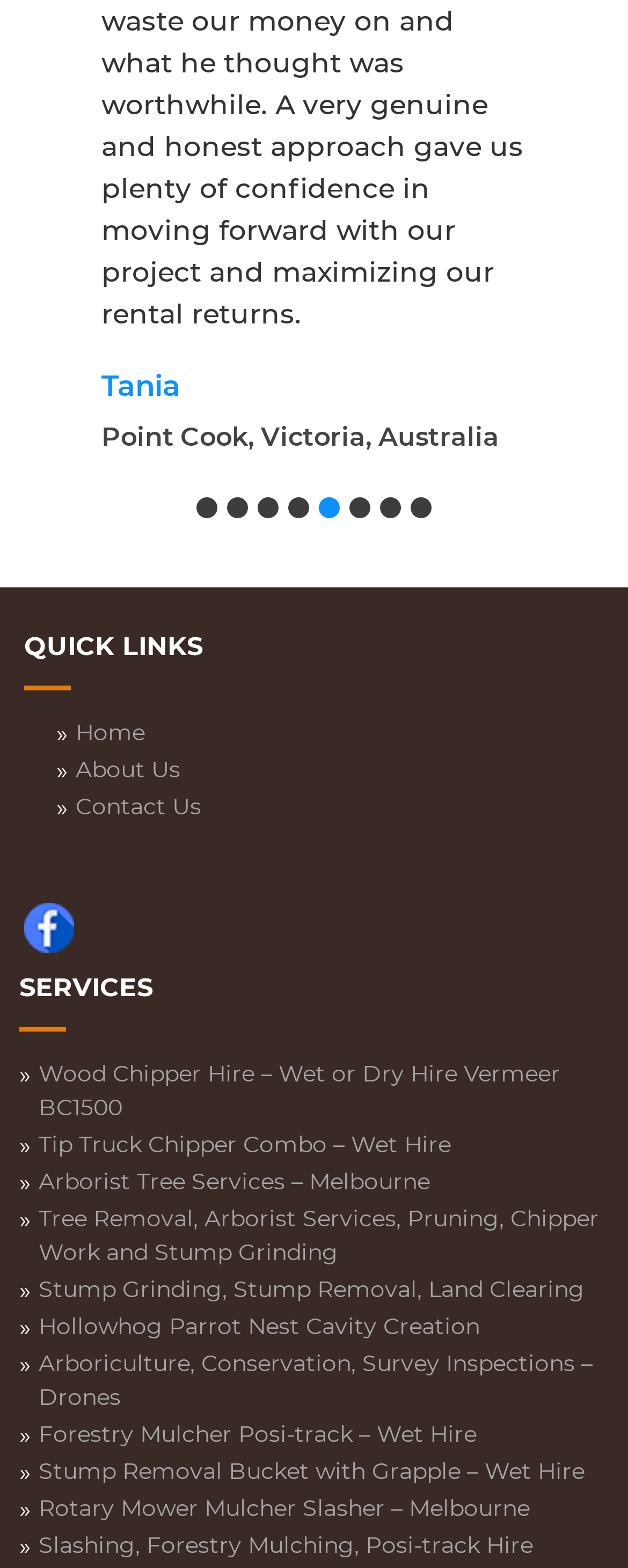What is the name of the person on the webpage?
Examine the webpage screenshot and provide an in-depth answer to the question.

The webpage has a heading element with the text 'David', which suggests that the webpage is about a person named David.